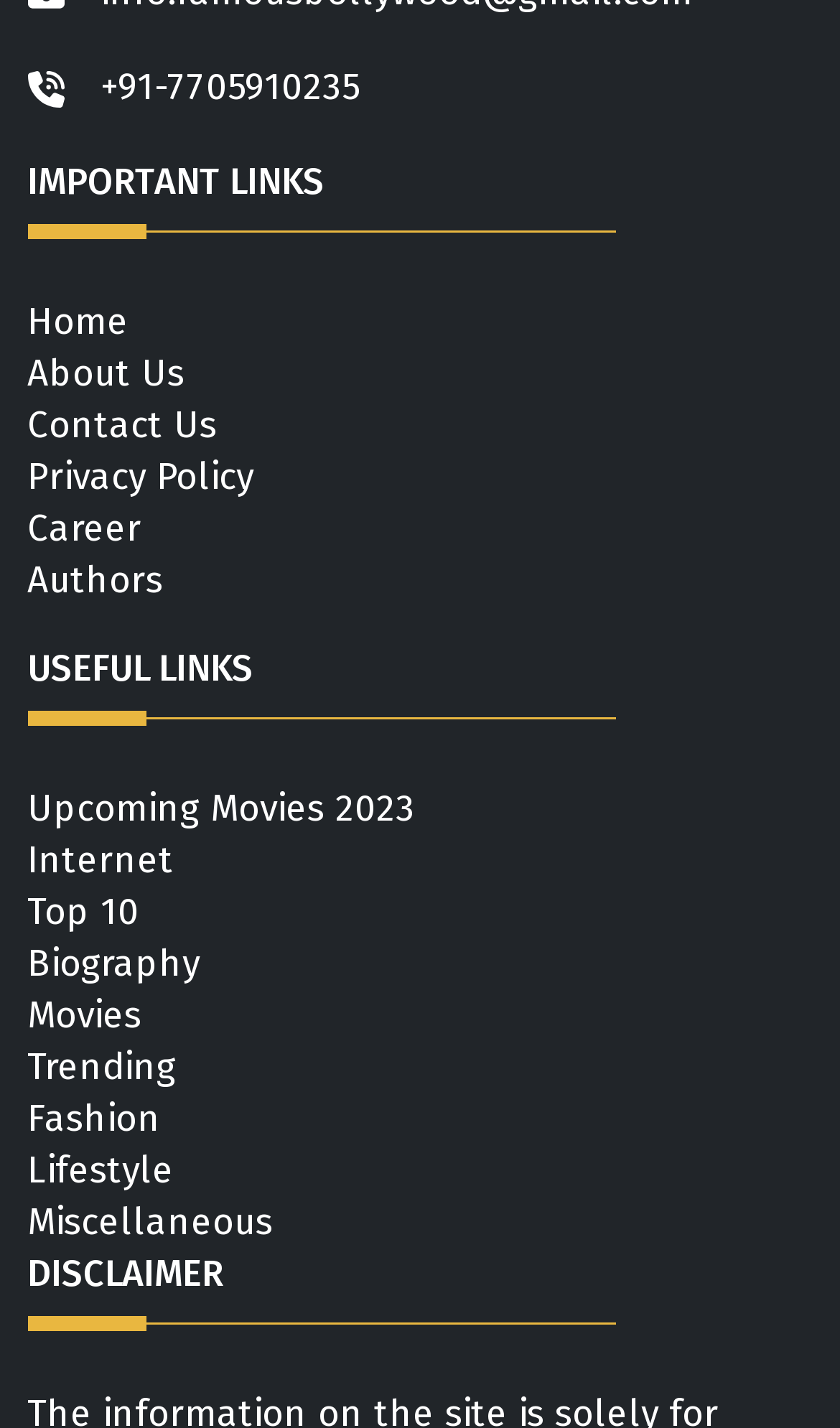Please identify the coordinates of the bounding box that should be clicked to fulfill this instruction: "click the 'Home' link".

[0.033, 0.21, 0.153, 0.242]